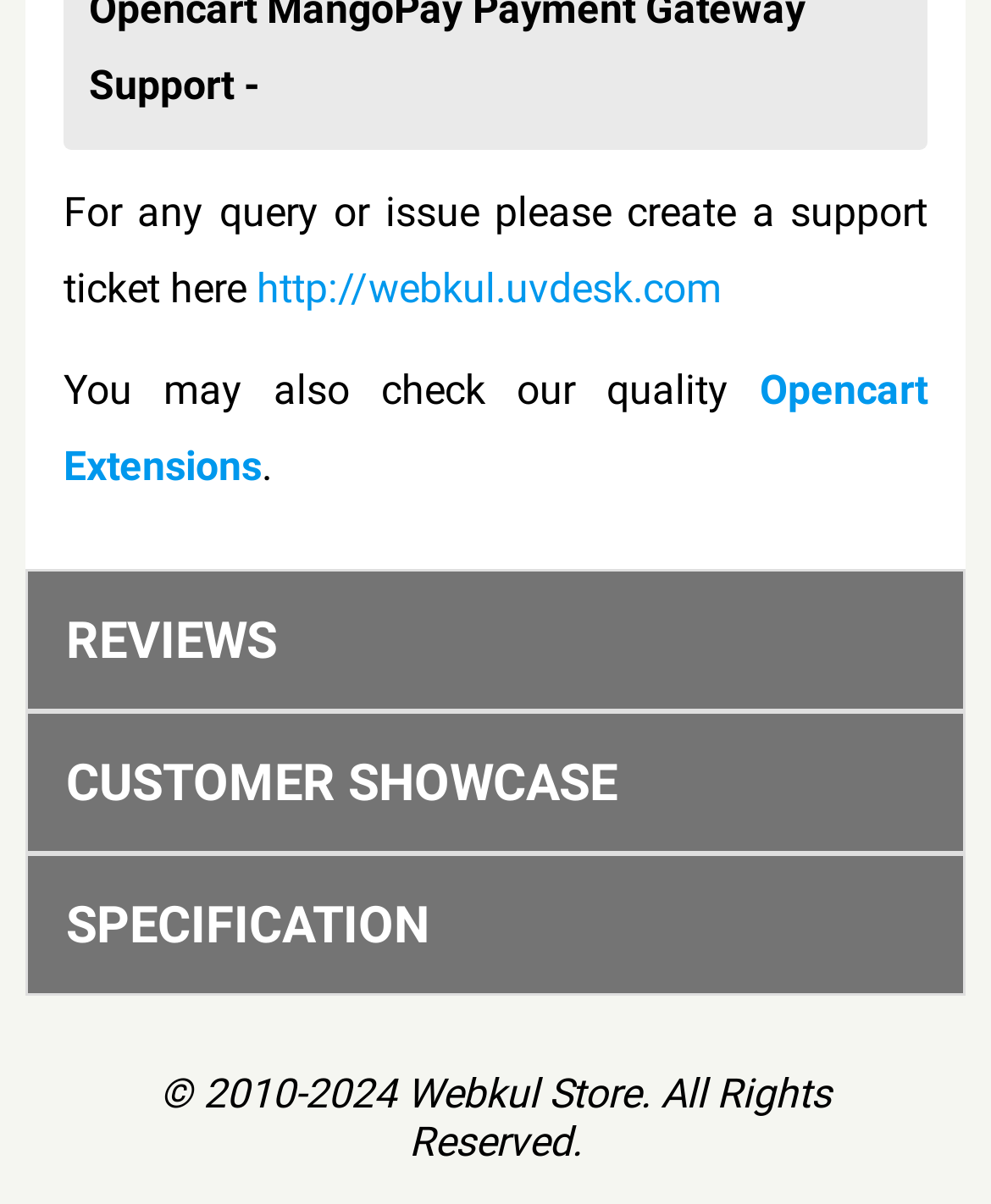What is the position of the 'REVIEWS' button?
Refer to the screenshot and deliver a thorough answer to the question presented.

The position of the 'REVIEWS' button can be determined by comparing its y1 and y2 coordinates with those of other elements. Since its y1 and y2 coordinates are 0.472 and 0.59 respectively, it is located at the top of the webpage.